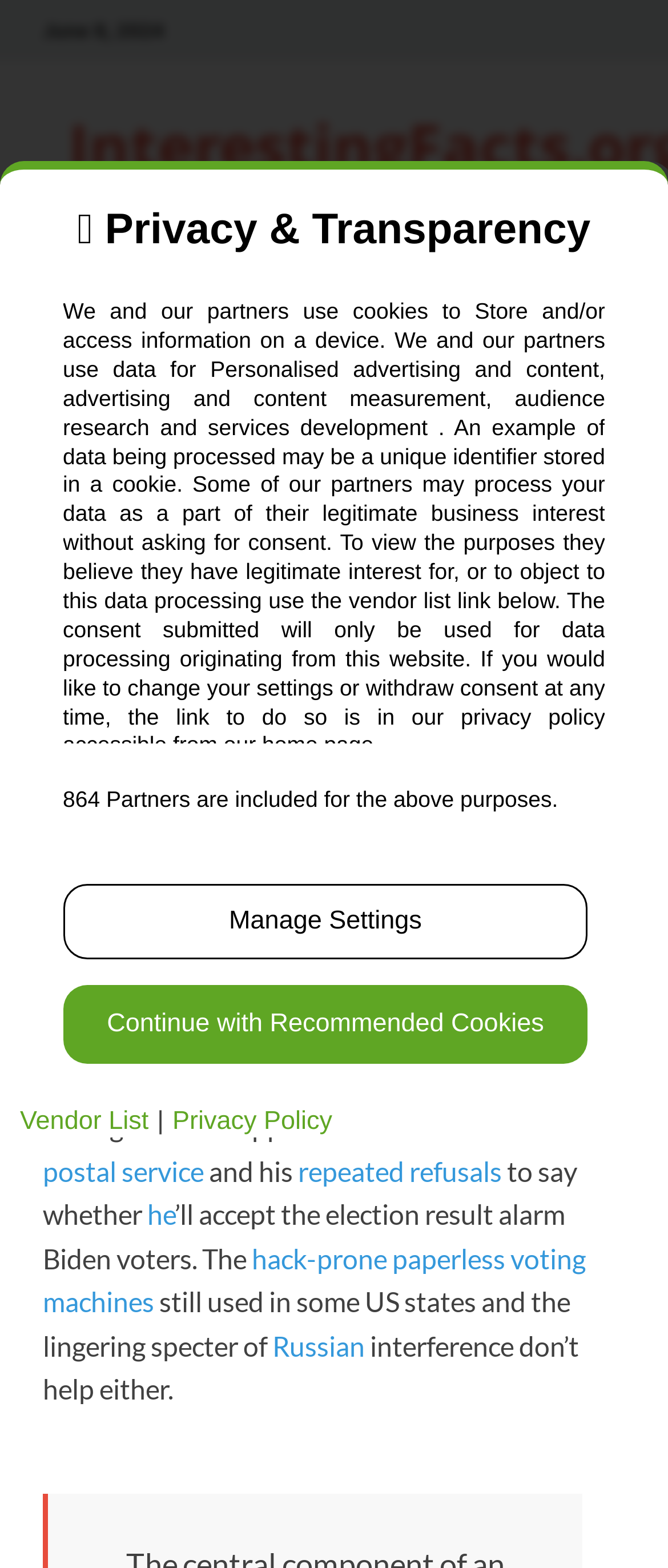Please identify the bounding box coordinates of the clickable area that will fulfill the following instruction: "Click MAIN MENU". The coordinates should be in the format of four float numbers between 0 and 1, i.e., [left, top, right, bottom].

[0.077, 0.205, 0.428, 0.254]